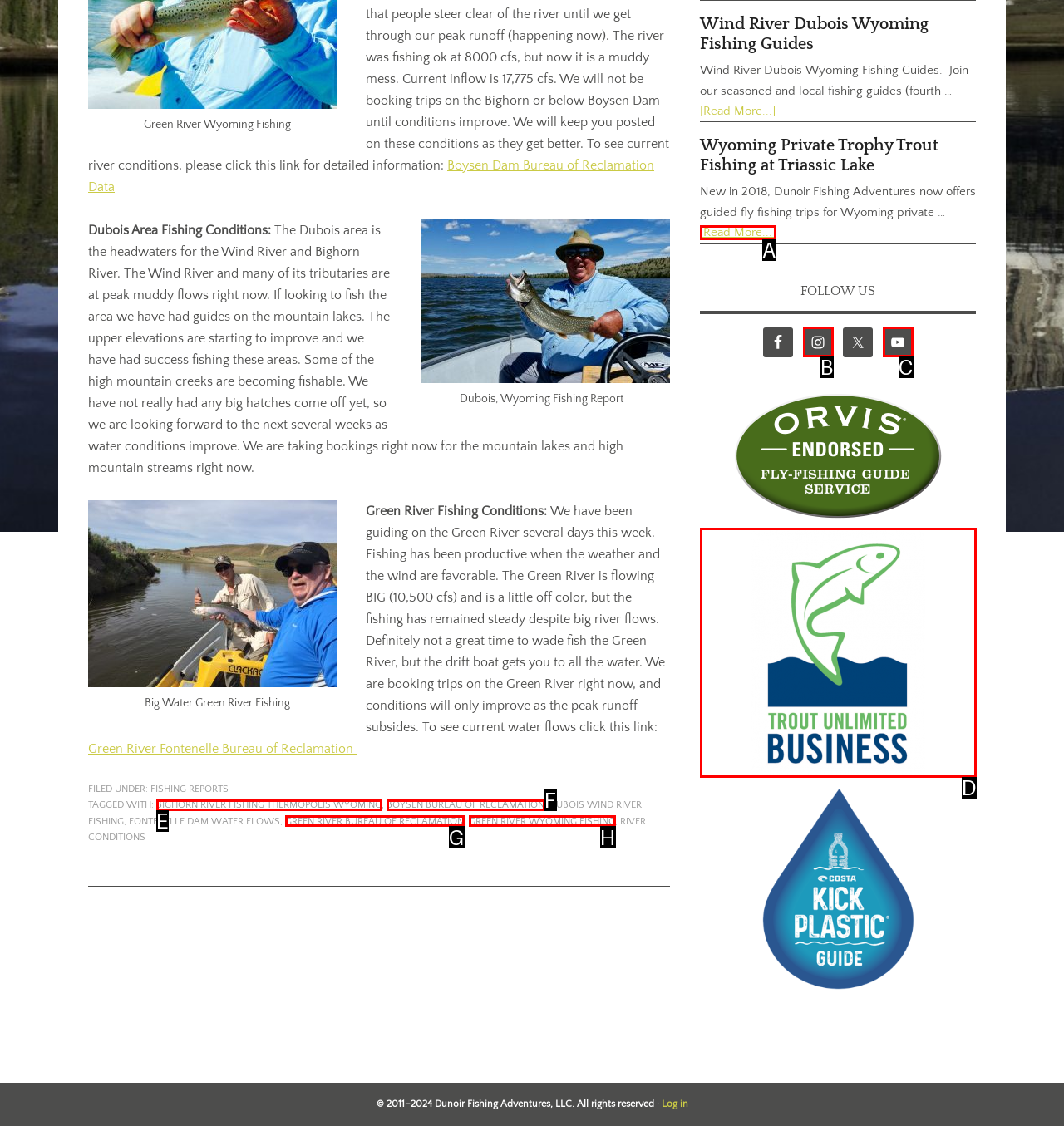Tell me which one HTML element best matches the description: Bighorn River Fishing Thermopolis Wyoming Answer with the option's letter from the given choices directly.

E